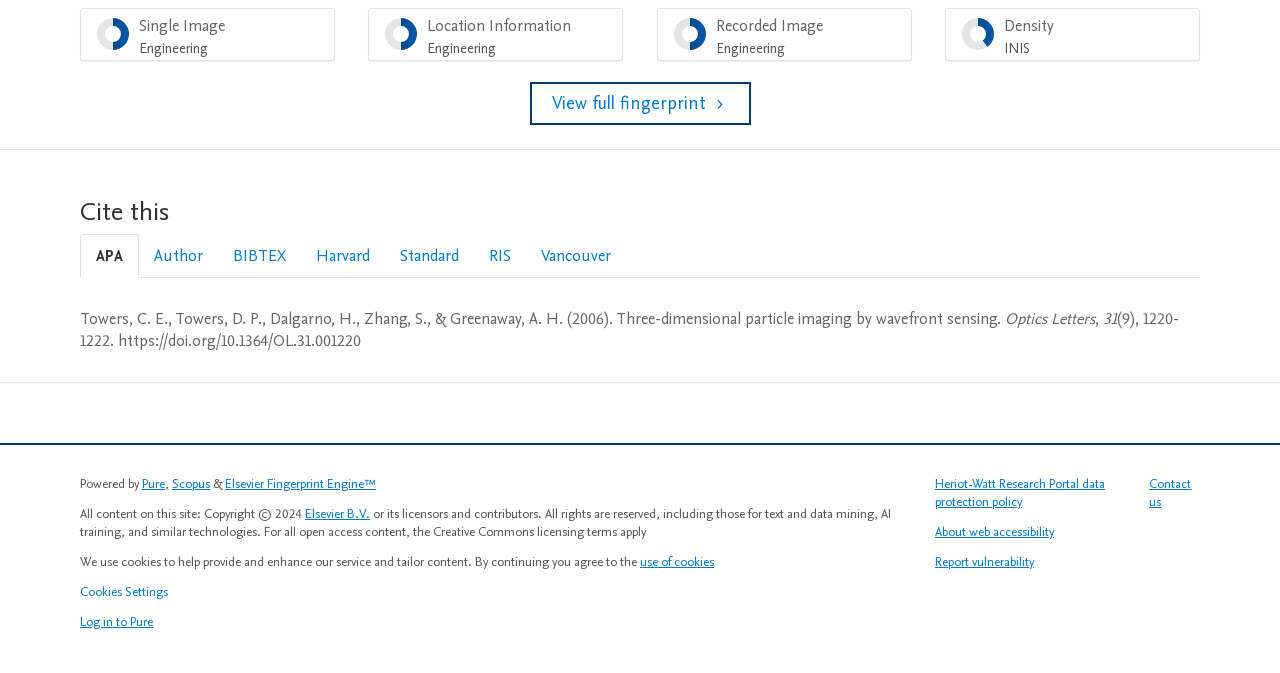What is the citation style currently selected?
Analyze the image and deliver a detailed answer to the question.

I determined the answer by looking at the tablist 'Cite this' and finding the tab 'APA' with the attribute 'selected: True'. This indicates that the APA citation style is currently selected.